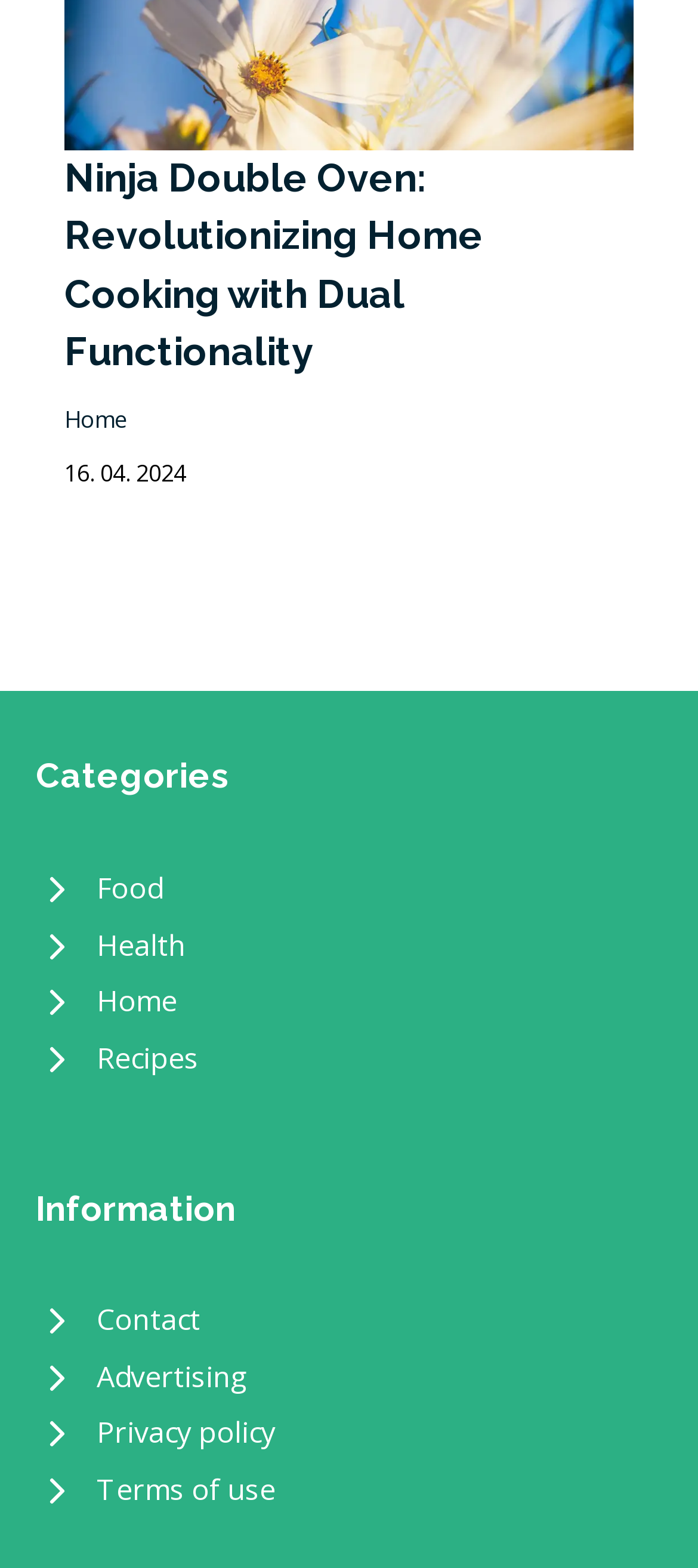What is the date mentioned on the webpage?
Respond to the question with a single word or phrase according to the image.

16. 04. 2024